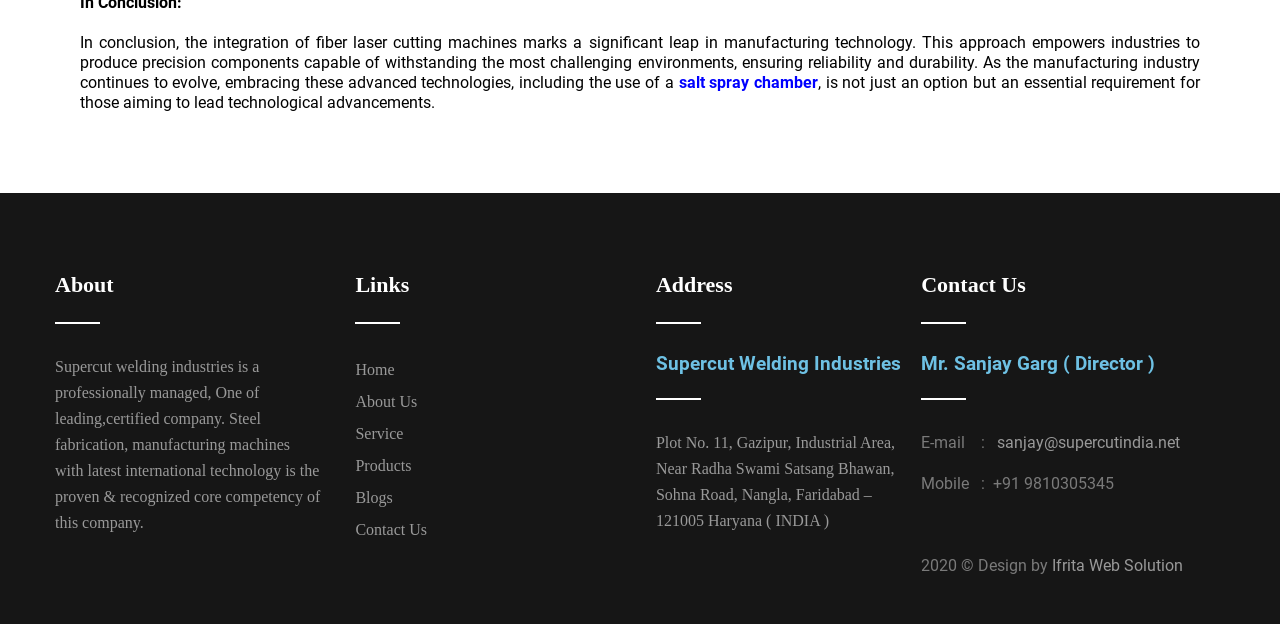What is the email of the director?
Answer the question with a thorough and detailed explanation.

The email of the director, Mr. Sanjay Garg, can be found in the 'Contact Us' section, where it is mentioned as 'sanjay@supercutindia.net'.